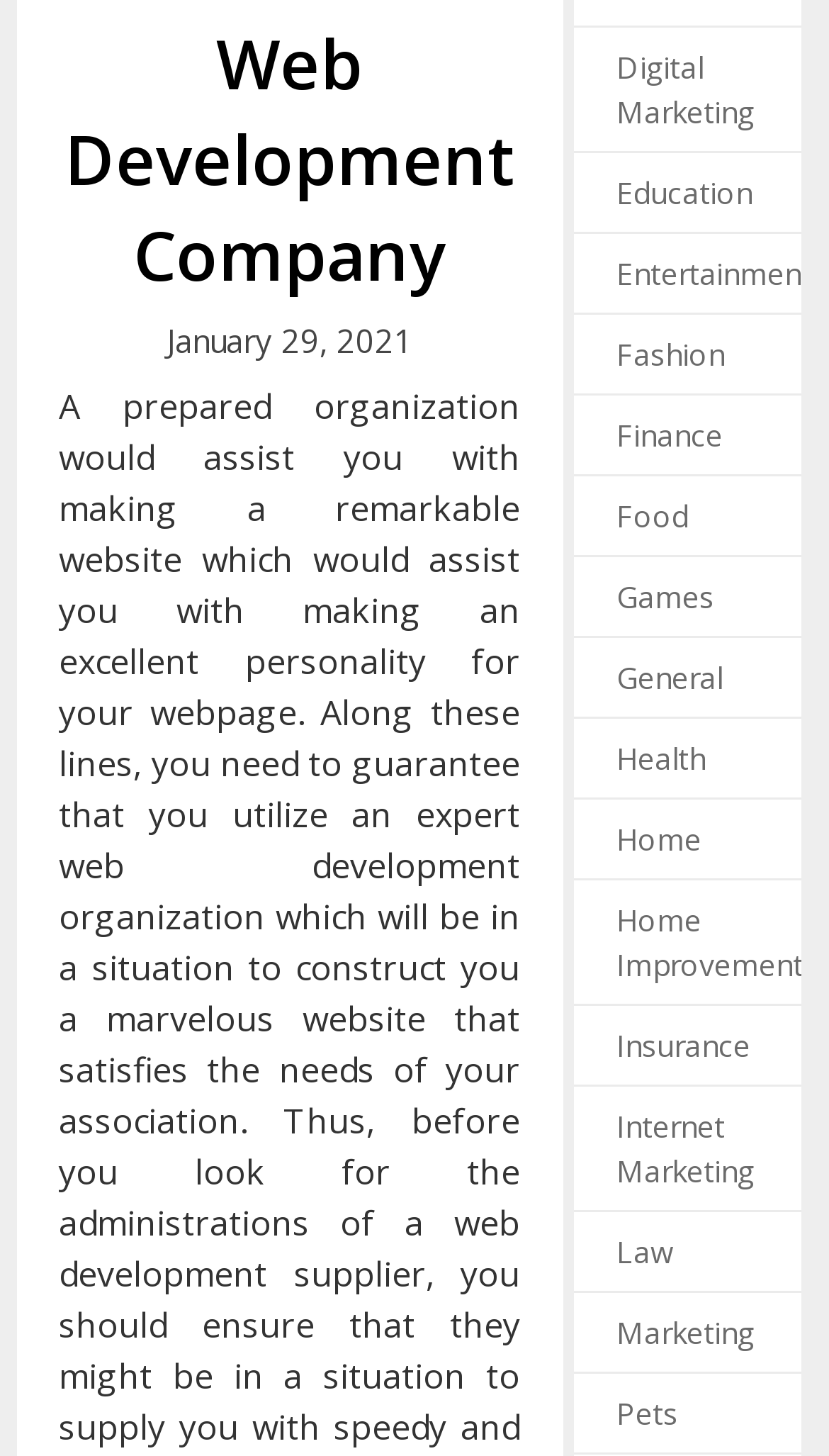Find the bounding box coordinates for the element that must be clicked to complete the instruction: "Click on Digital Marketing". The coordinates should be four float numbers between 0 and 1, indicated as [left, top, right, bottom].

[0.743, 0.031, 0.91, 0.09]